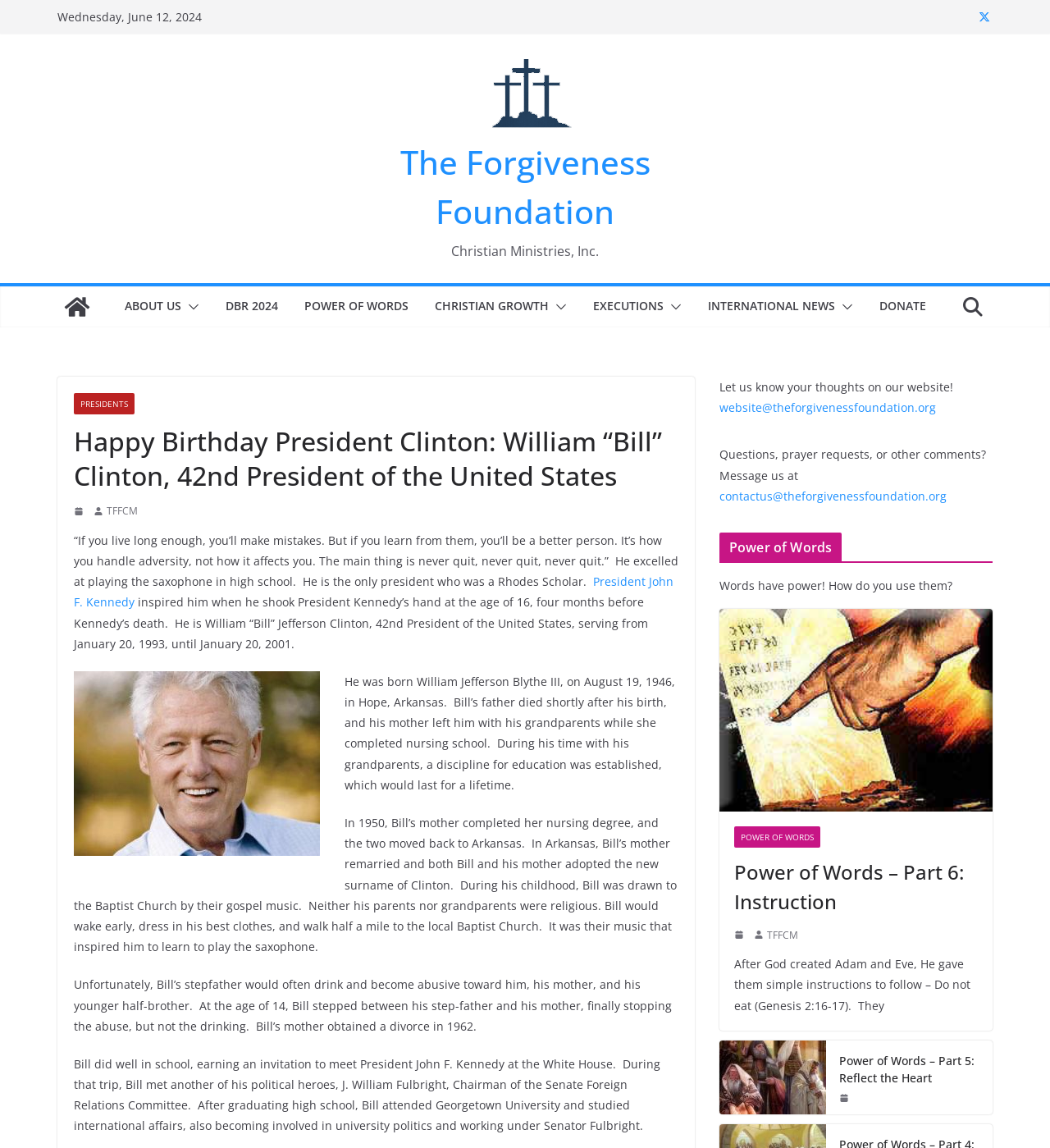Give the bounding box coordinates for the element described as: "Power of Words".

[0.699, 0.719, 0.781, 0.738]